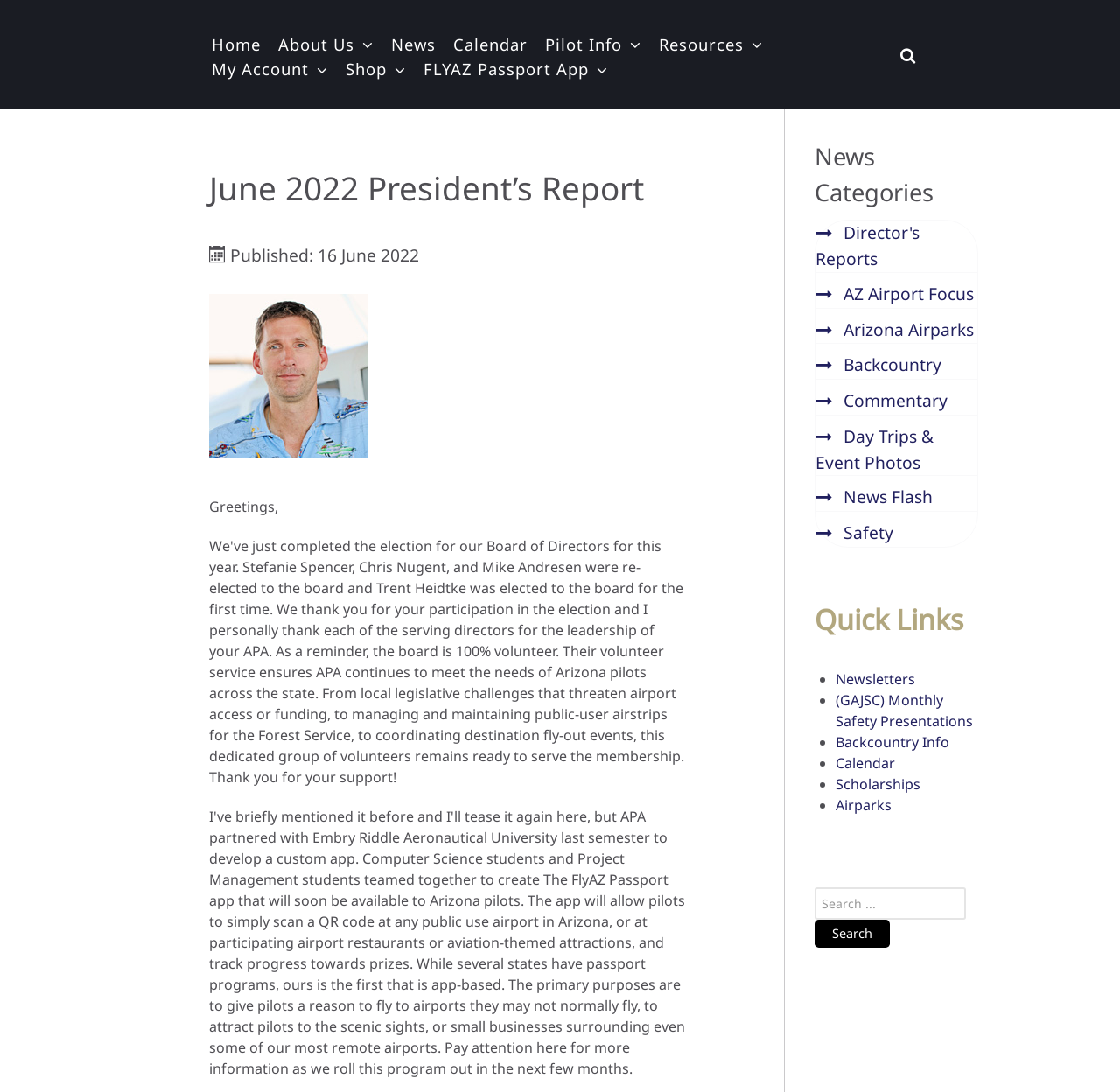Please identify the bounding box coordinates of the clickable region that I should interact with to perform the following instruction: "search for something". The coordinates should be expressed as four float numbers between 0 and 1, i.e., [left, top, right, bottom].

[0.727, 0.813, 0.873, 0.874]